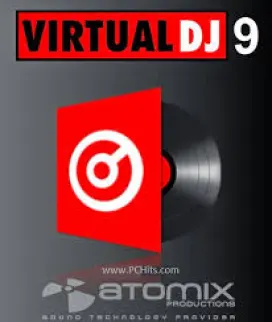Carefully observe the image and respond to the question with a detailed answer:
What type of object is abstractly represented in the Virtual DJ 9 logo?

The logo features an abstract representation of a vinyl record, which is a nod to the traditional medium of music mixing and DJing, and is prominently displayed alongside the software's name in bold, uppercase letters.